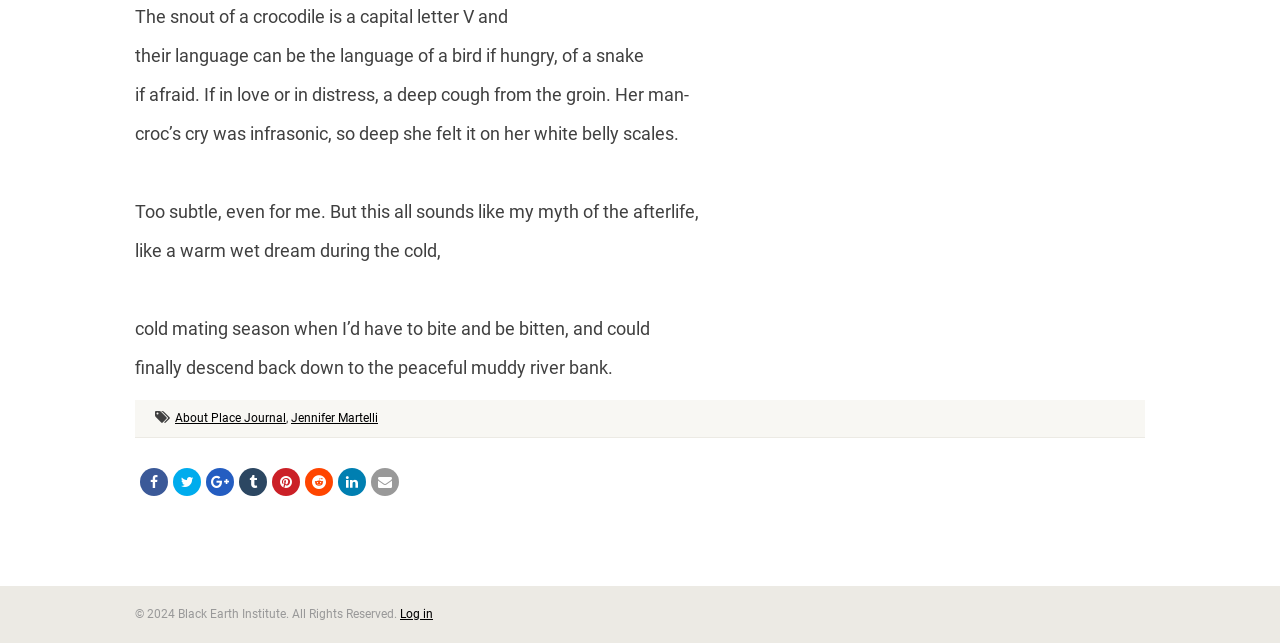Determine the bounding box coordinates of the clickable element to achieve the following action: 'Log in'. Provide the coordinates as four float values between 0 and 1, formatted as [left, top, right, bottom].

[0.312, 0.944, 0.338, 0.965]